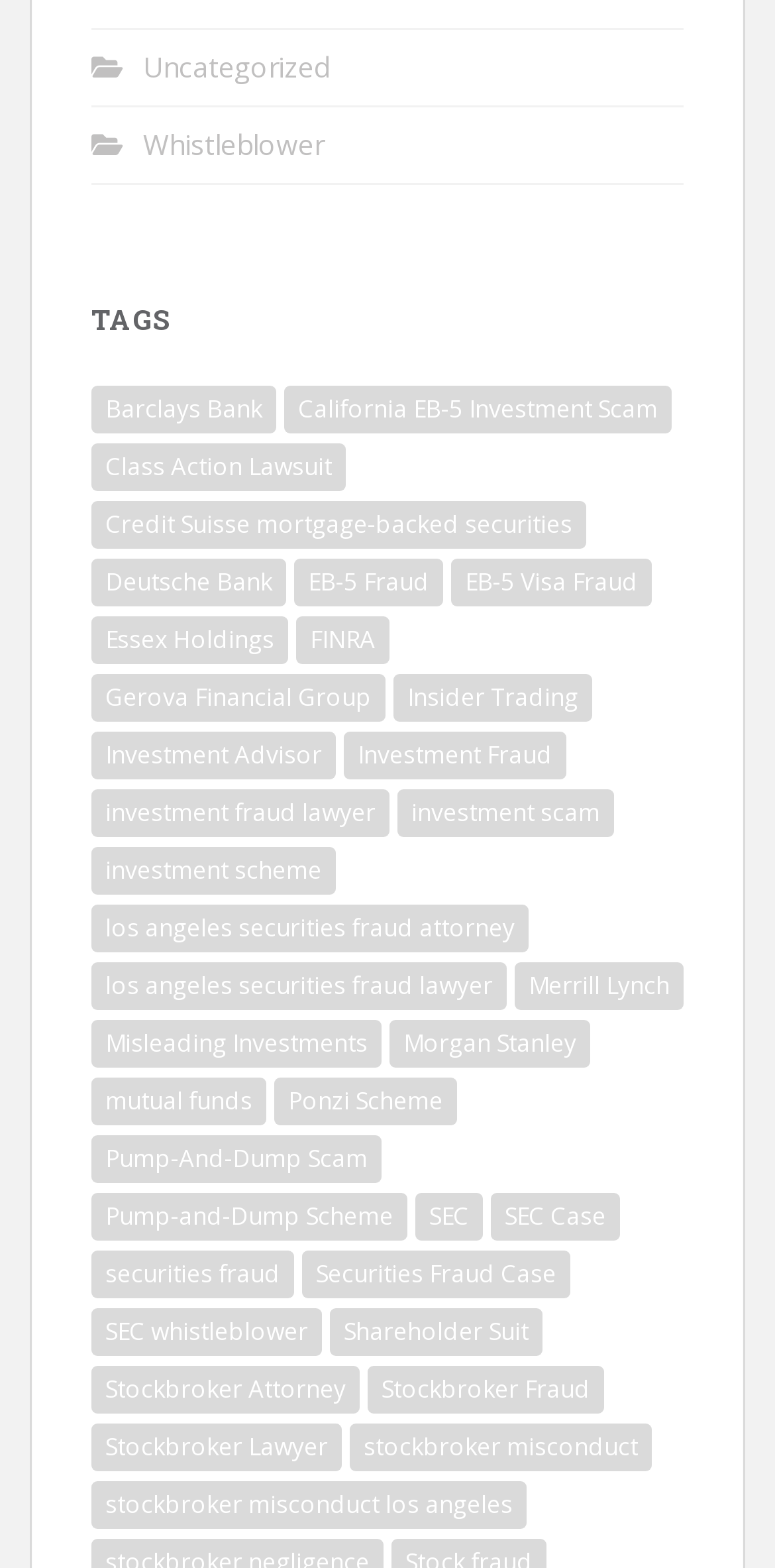Pinpoint the bounding box coordinates of the clickable area needed to execute the instruction: "View 'EB-5 Fraud' related items". The coordinates should be specified as four float numbers between 0 and 1, i.e., [left, top, right, bottom].

[0.379, 0.357, 0.572, 0.387]